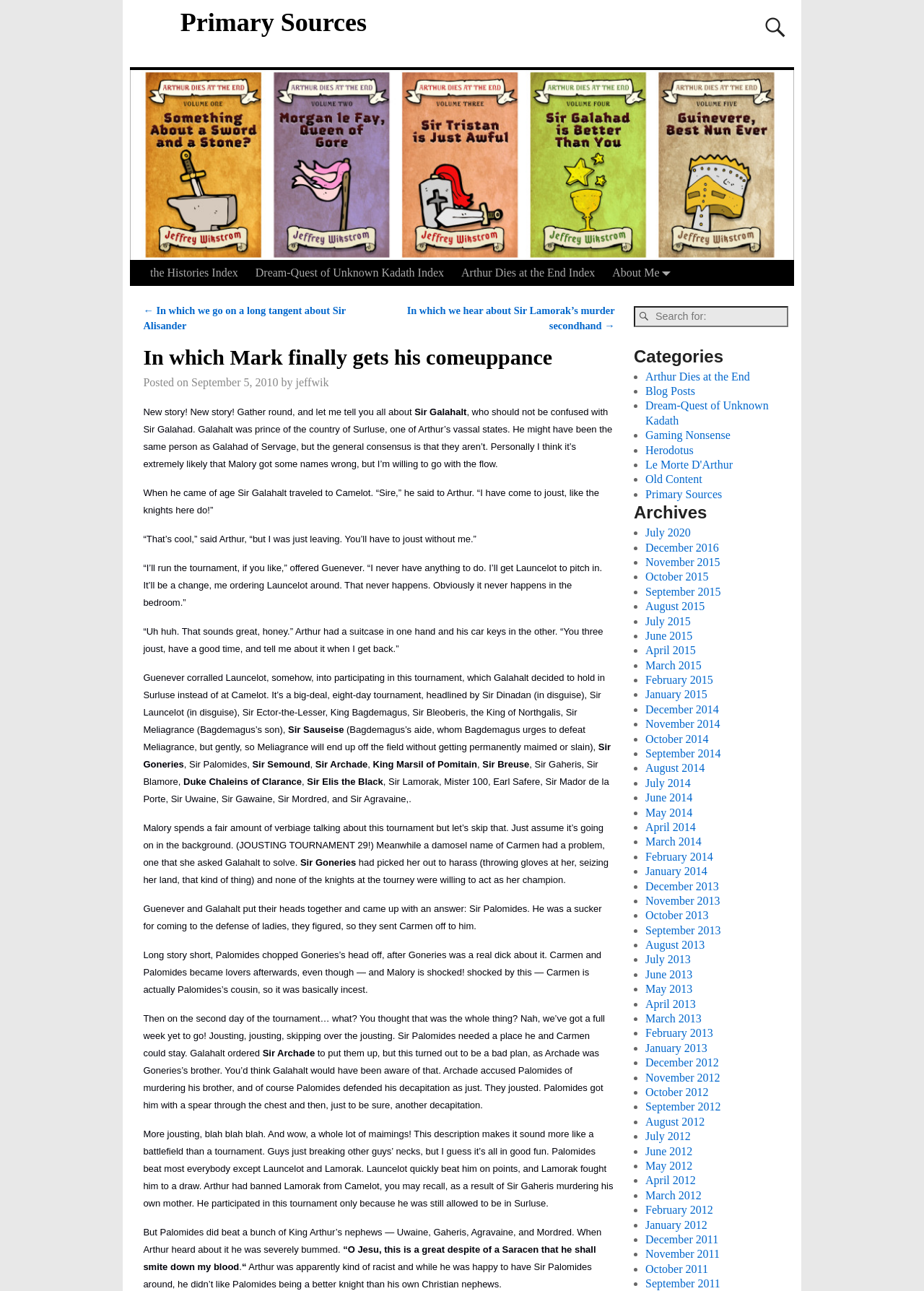Please locate the bounding box coordinates of the element's region that needs to be clicked to follow the instruction: "Click on the link to the Histories Index". The bounding box coordinates should be provided as four float numbers between 0 and 1, i.e., [left, top, right, bottom].

[0.153, 0.202, 0.267, 0.221]